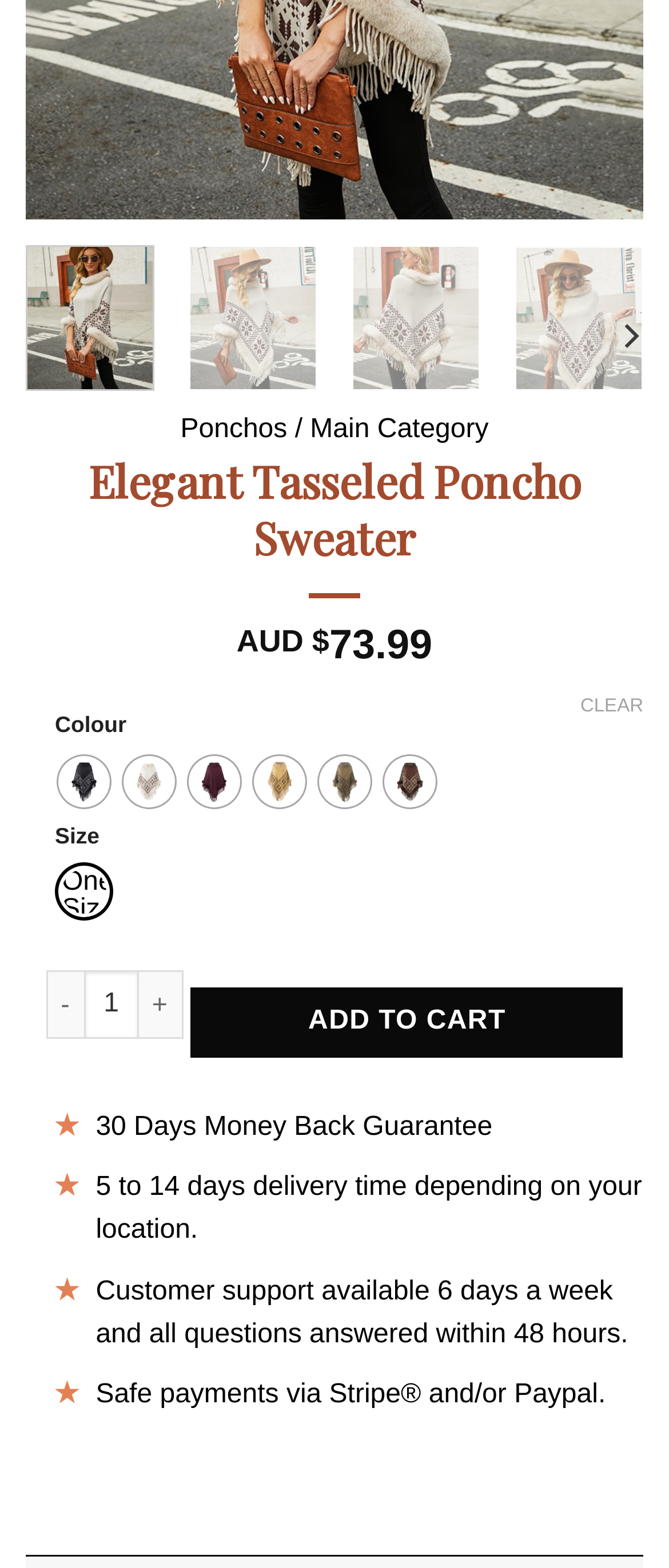Identify the bounding box coordinates for the UI element described by the following text: "title="Dark Khaki"". Provide the coordinates as four float numbers between 0 and 1, in the format [left, top, right, bottom].

[0.477, 0.482, 0.554, 0.515]